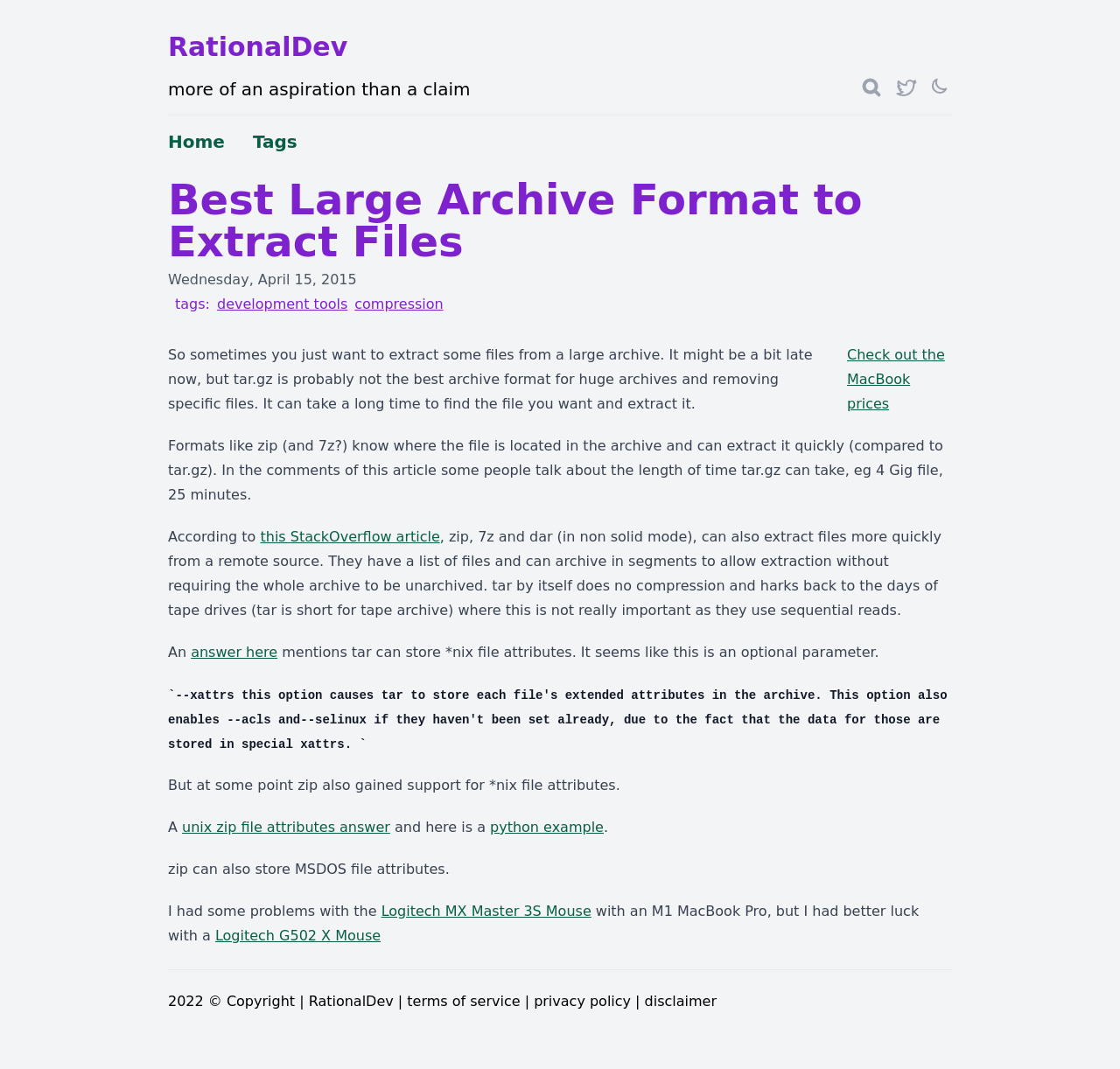Respond to the following query with just one word or a short phrase: 
What is the copyright year mentioned in the footer?

2022